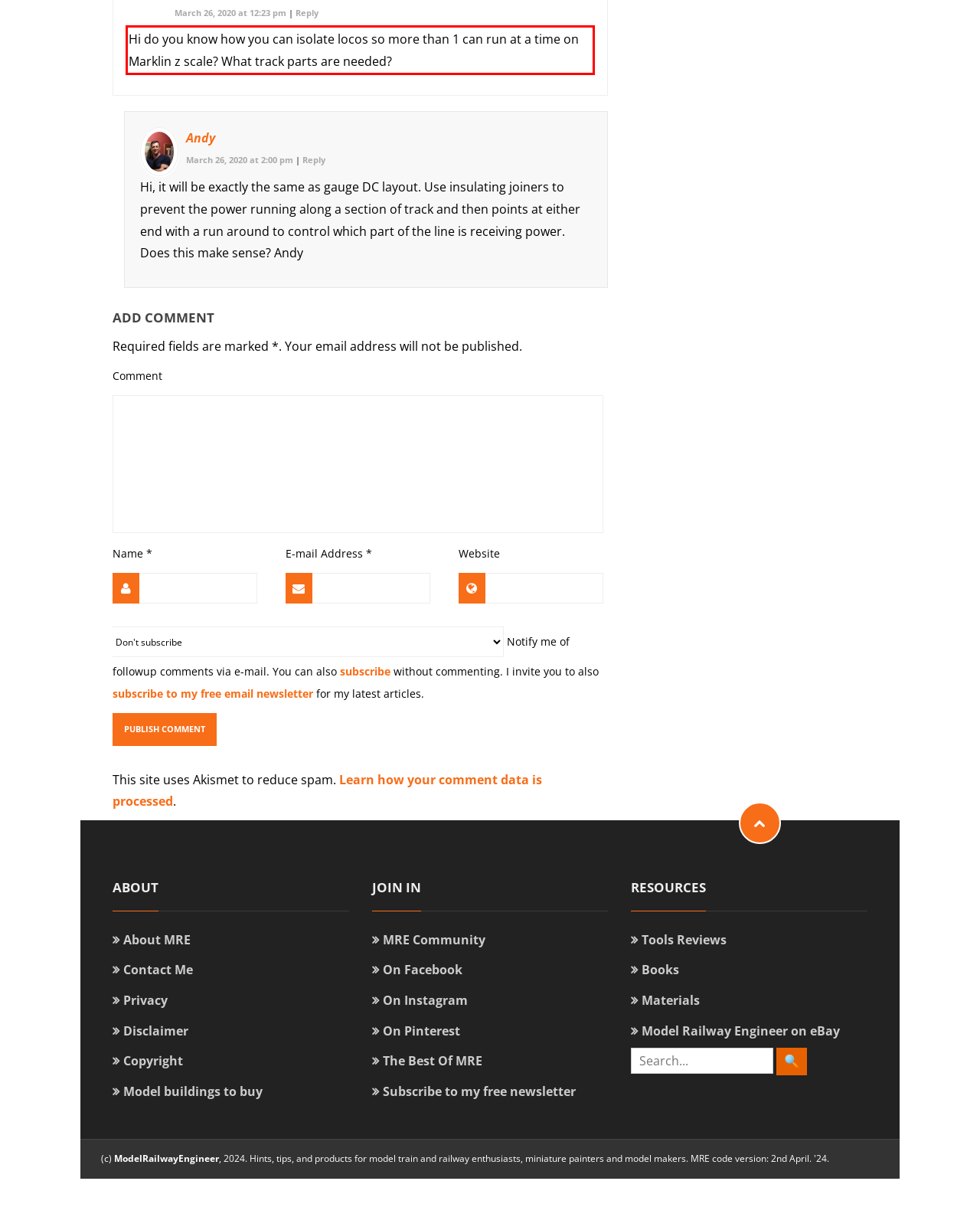Using the provided webpage screenshot, identify and read the text within the red rectangle bounding box.

Hi do you know how you can isolate locos so more than 1 can run at a time on Marklin z scale? What track parts are needed?